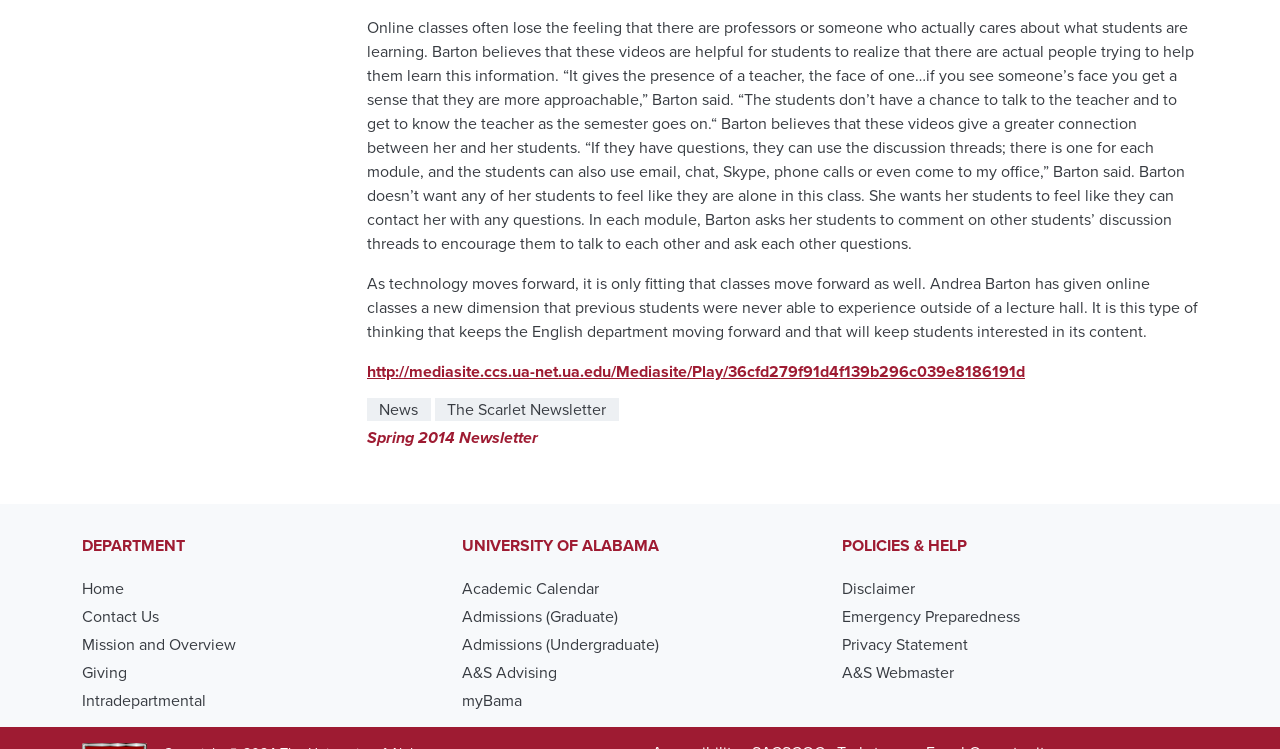Specify the bounding box coordinates of the area to click in order to follow the given instruction: "Go to the News page."

[0.293, 0.526, 0.33, 0.568]